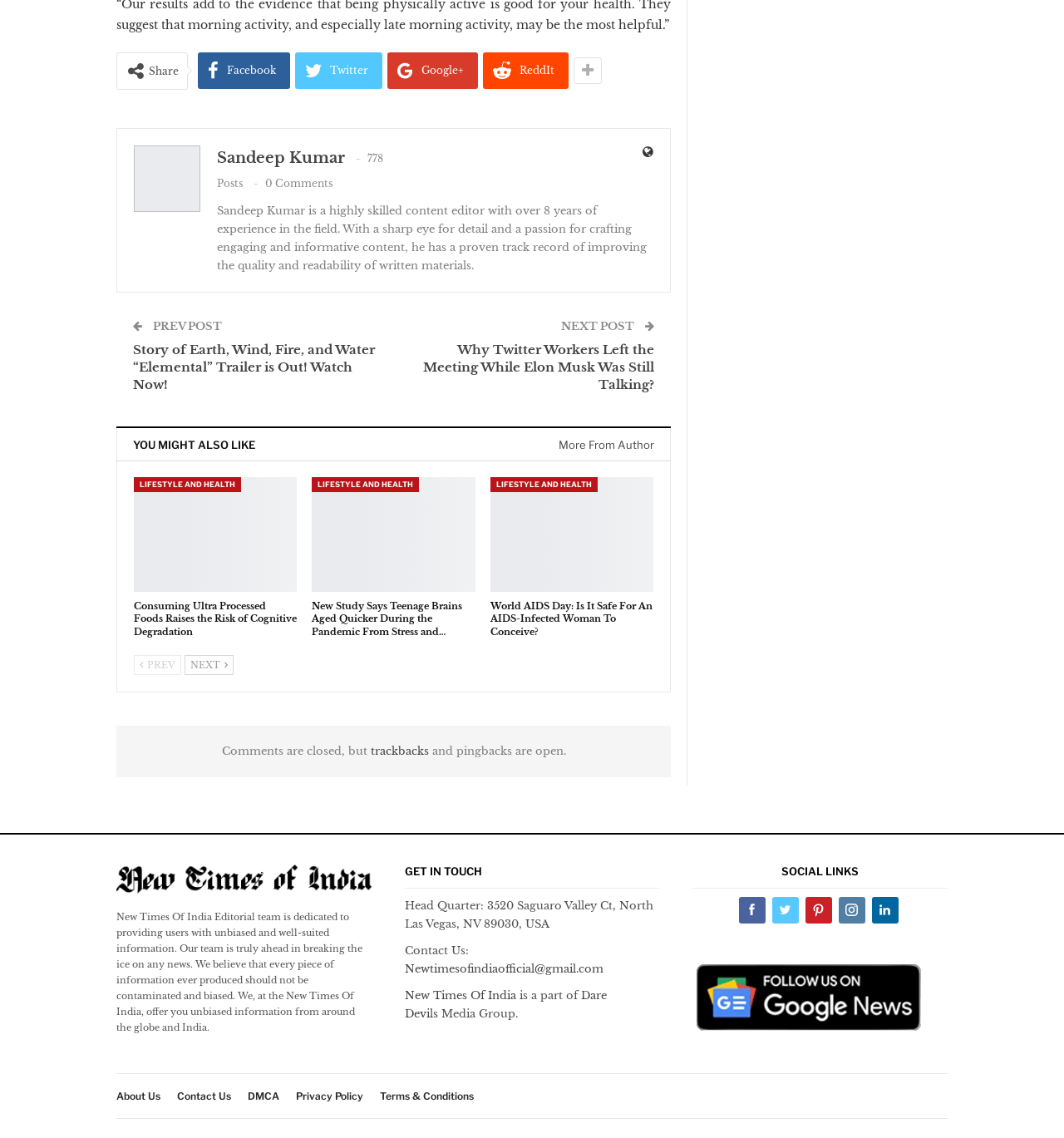Locate the bounding box coordinates of the element you need to click to accomplish the task described by this instruction: "Go to HOME page".

None